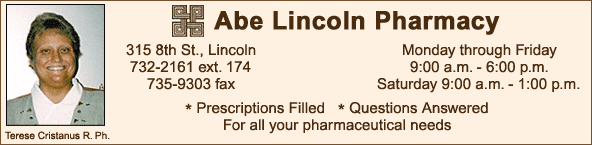What is the phone number of Abe Lincoln Pharmacy?
Answer the question with a single word or phrase, referring to the image.

732-2161 ext. 174